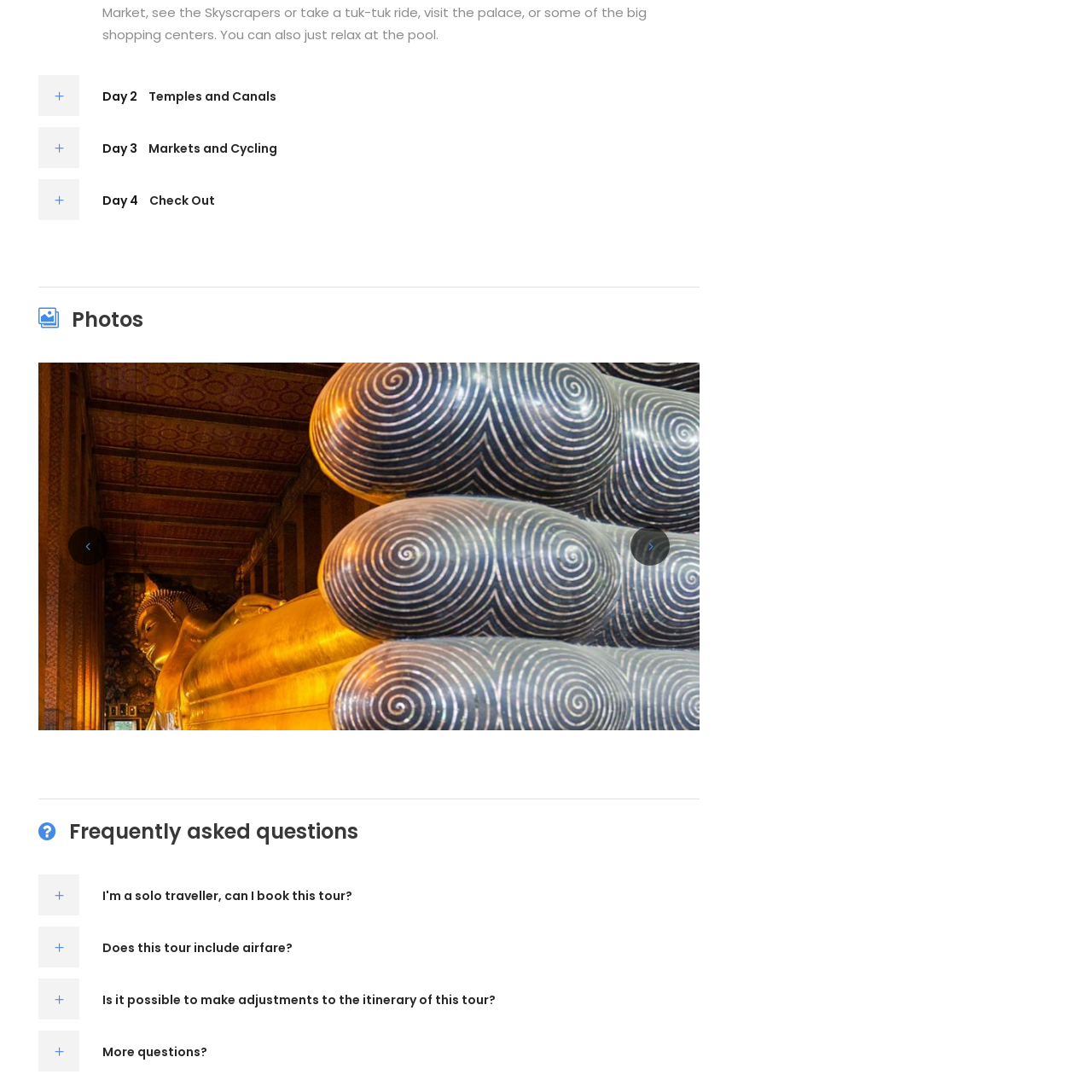Offer a comprehensive description of the image enclosed by the red box.

The image shows a stylized representation of a camera, commonly associated with photography and travel. The design emphasizes the lens at the center, which is often the focal point in capturing beautiful moments during trips, such as the experiences detailed in this travel itinerary. This visual could signify the importance of documenting memories made during excursions, particularly those highlighted in the sections entitled "Day 2: Temples and Canals," "Day 3: Markets and Cycling," and "Day 4: Check Out." This icon serves as a reminder for travelers to engage with their surroundings and capture the essence of their adventures.